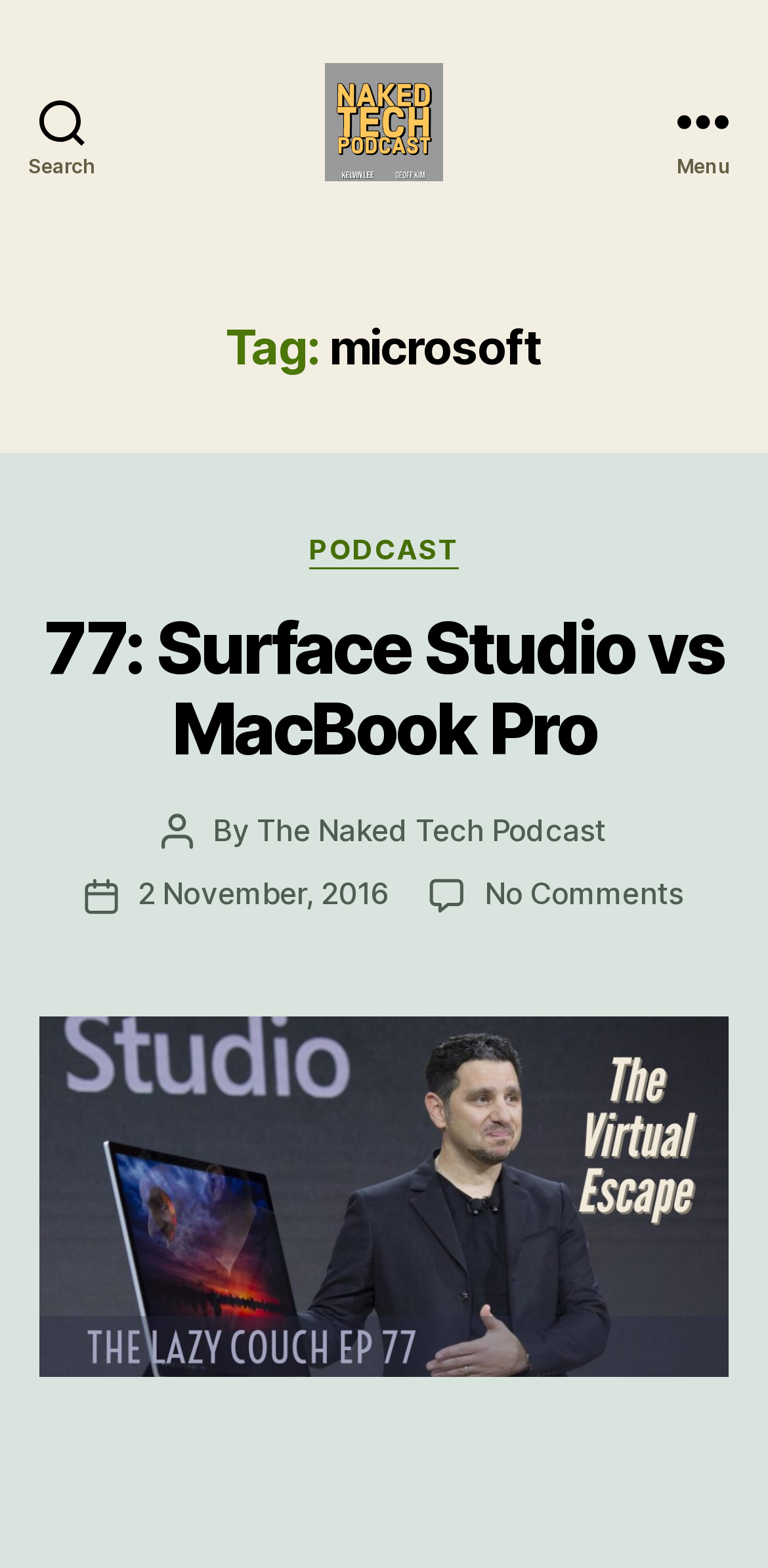When was the post published? Observe the screenshot and provide a one-word or short phrase answer.

2 November, 2016